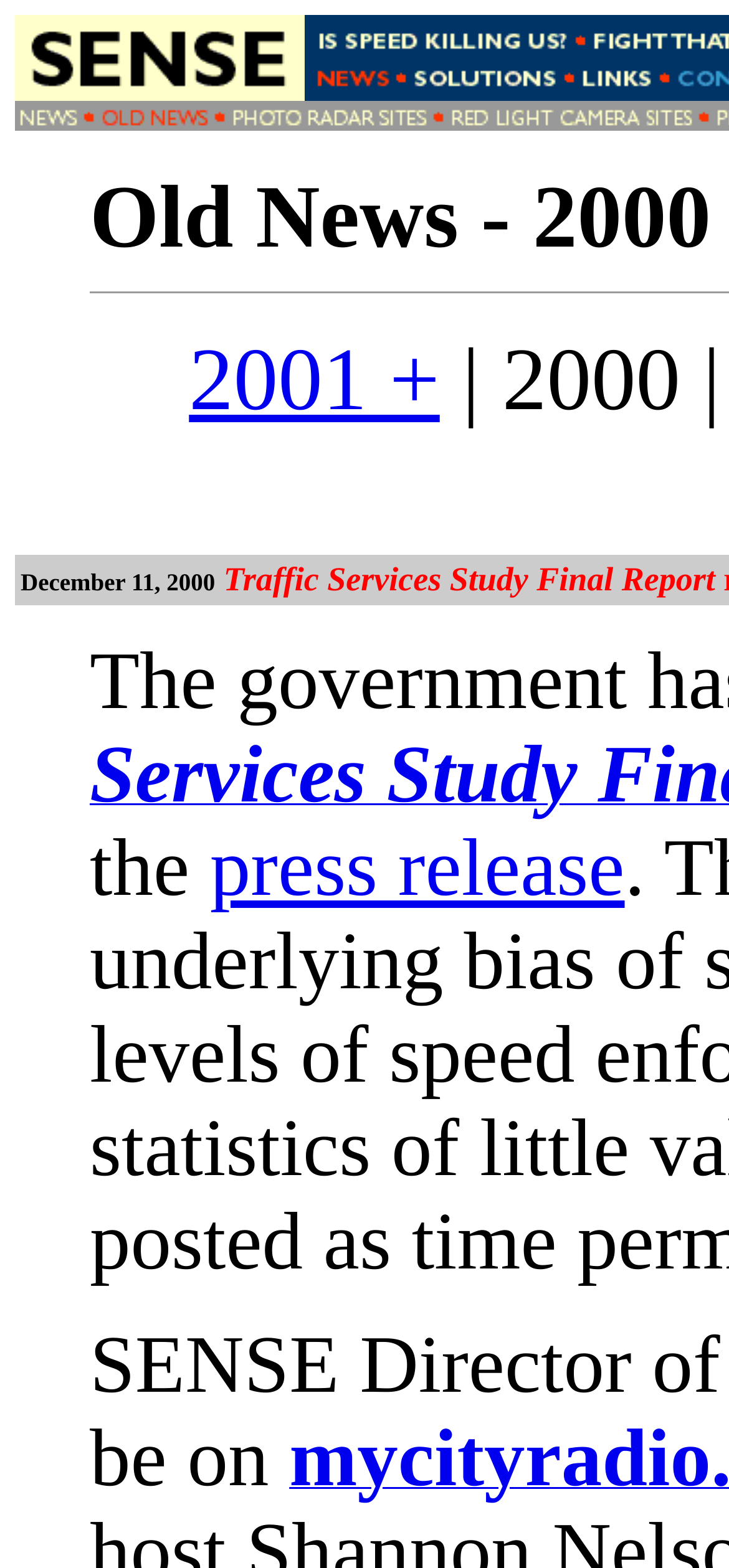Give a detailed account of the webpage.

The webpage is titled "SENSE - Archived News - 2000" and appears to be an archived news page from the year 2000. At the top left, there is a link to "return to main site" accompanied by a small image. To the right of this link, there is a series of links and images, including "the truth about photo radar", "traffic safety, not taxation", and "more information", each with a corresponding image. These links and images are arranged horizontally across the top of the page.

Below these links, there are several more links and images, including "current news", "lots of information", "where they're hiding!", and "where they're looking!". These links and images are also arranged horizontally, but are positioned slightly lower on the page than the previous ones.

On the left side of the page, there is a link to "2001 +" which is positioned about halfway down the page. Below this link, there is another link to "press release" which is positioned near the bottom of the page.

Overall, the page appears to be a collection of archived news articles and links from the year 2000, with a focus on traffic safety and related issues.